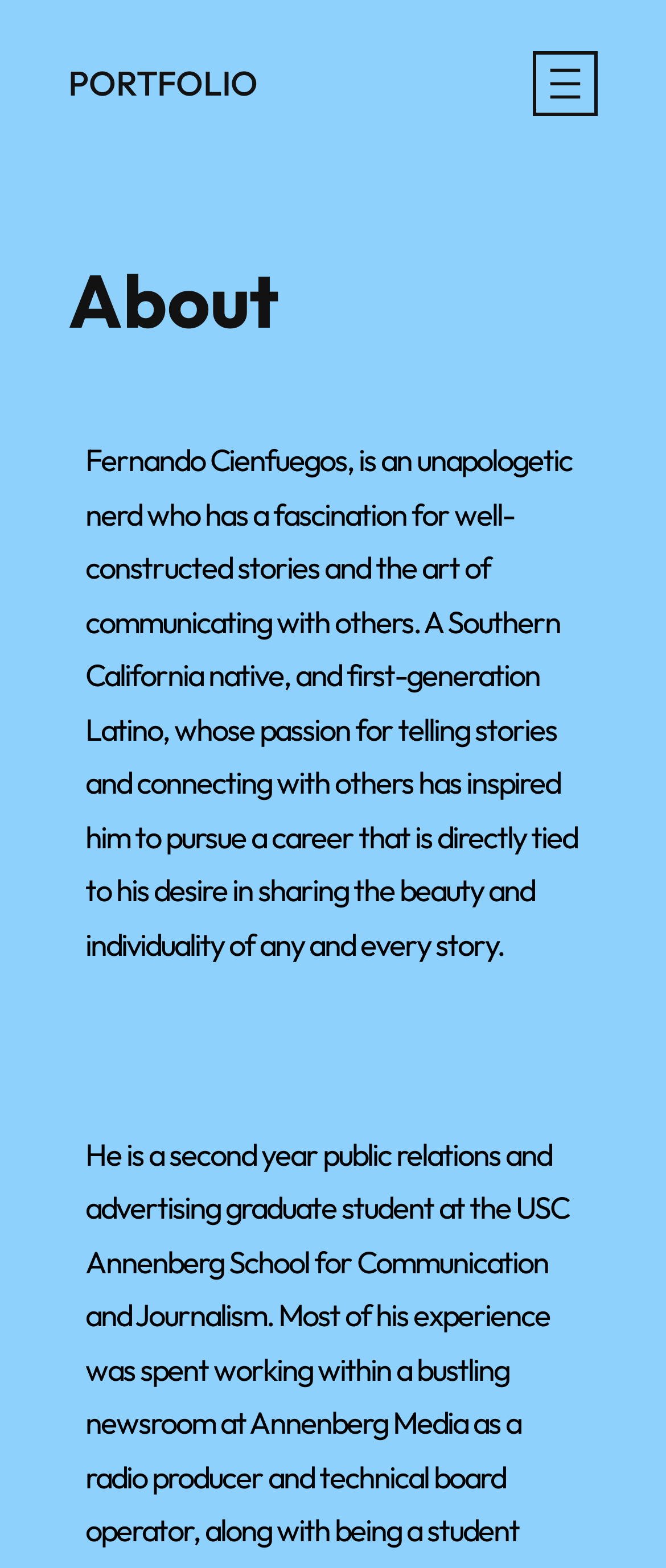What is the profession of Fernando Cienfuegos?
Deliver a detailed and extensive answer to the question.

Although the profession is not explicitly stated, we can infer that Fernando Cienfuegos is a storyteller or someone who pursues a career related to storytelling, based on the description of his passion for telling stories and connecting with others.